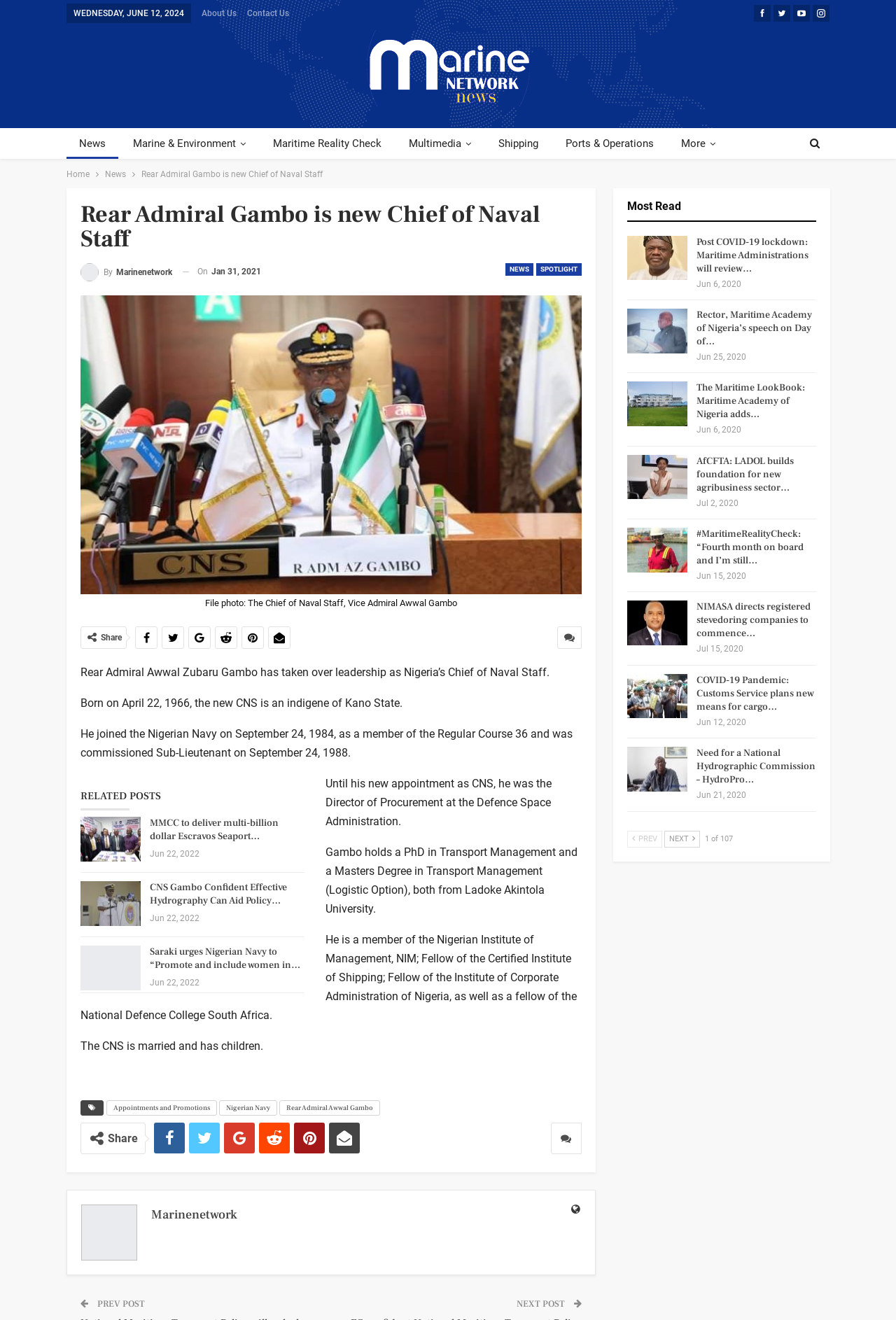Using the element description News, predict the bounding box coordinates for the UI element. Provide the coordinates in (top-left x, top-left y, bottom-right x, bottom-right y) format with values ranging from 0 to 1.

[0.117, 0.126, 0.141, 0.138]